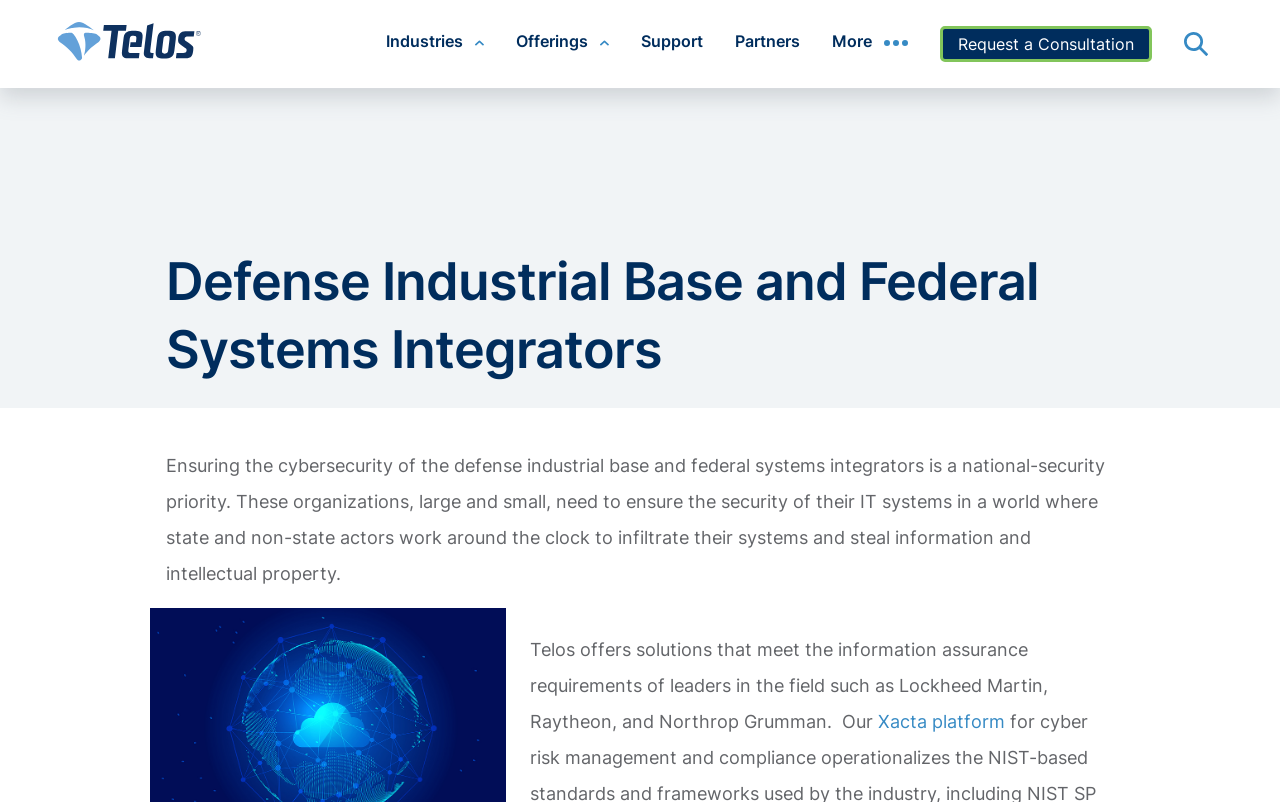Could you specify the bounding box coordinates for the clickable section to complete the following instruction: "Click the Xacta platform link"?

[0.686, 0.887, 0.785, 0.913]